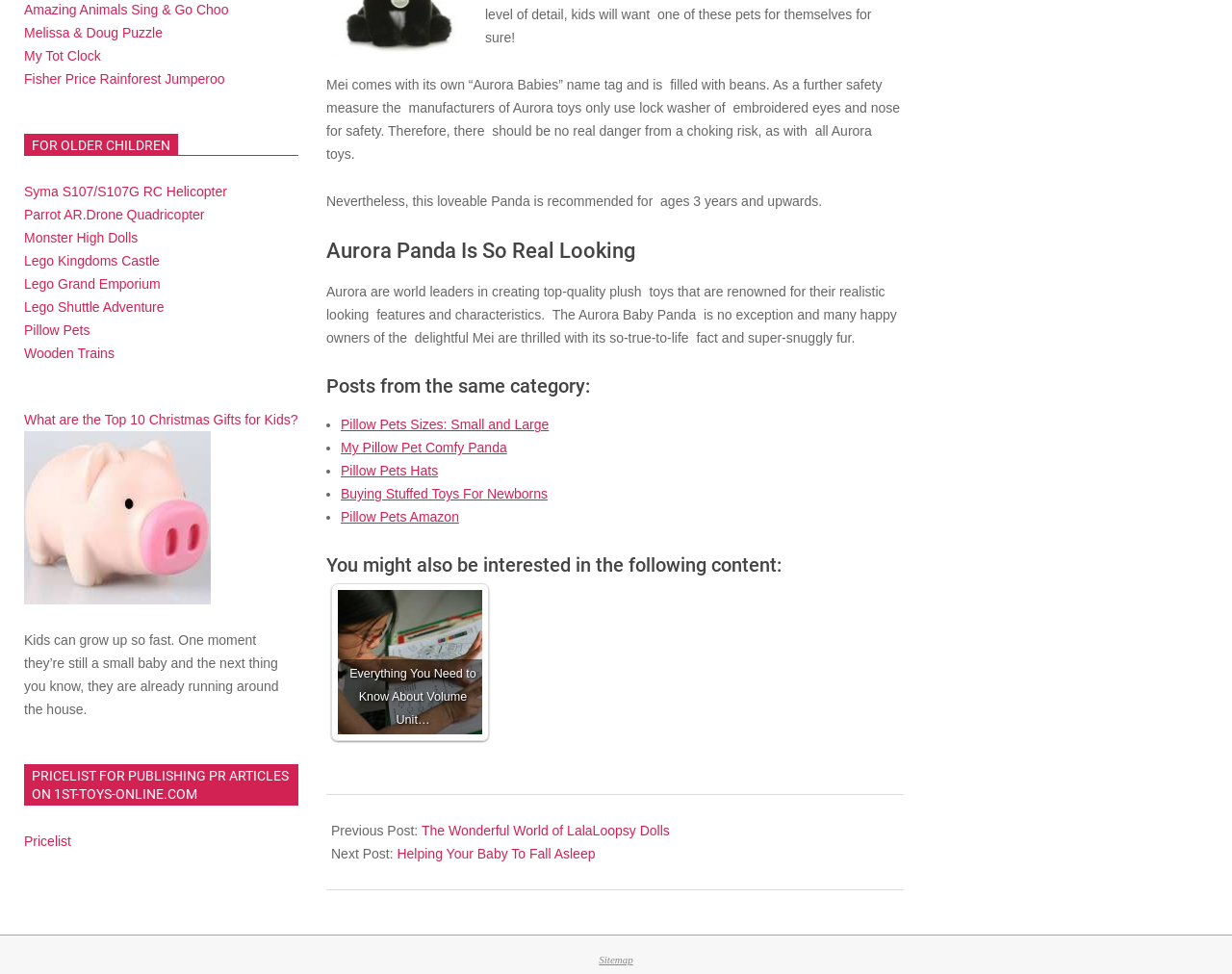From the element description: "Melissa & Doug Puzzle", extract the bounding box coordinates of the UI element. The coordinates should be expressed as four float numbers between 0 and 1, in the order [left, top, right, bottom].

[0.02, 0.025, 0.132, 0.041]